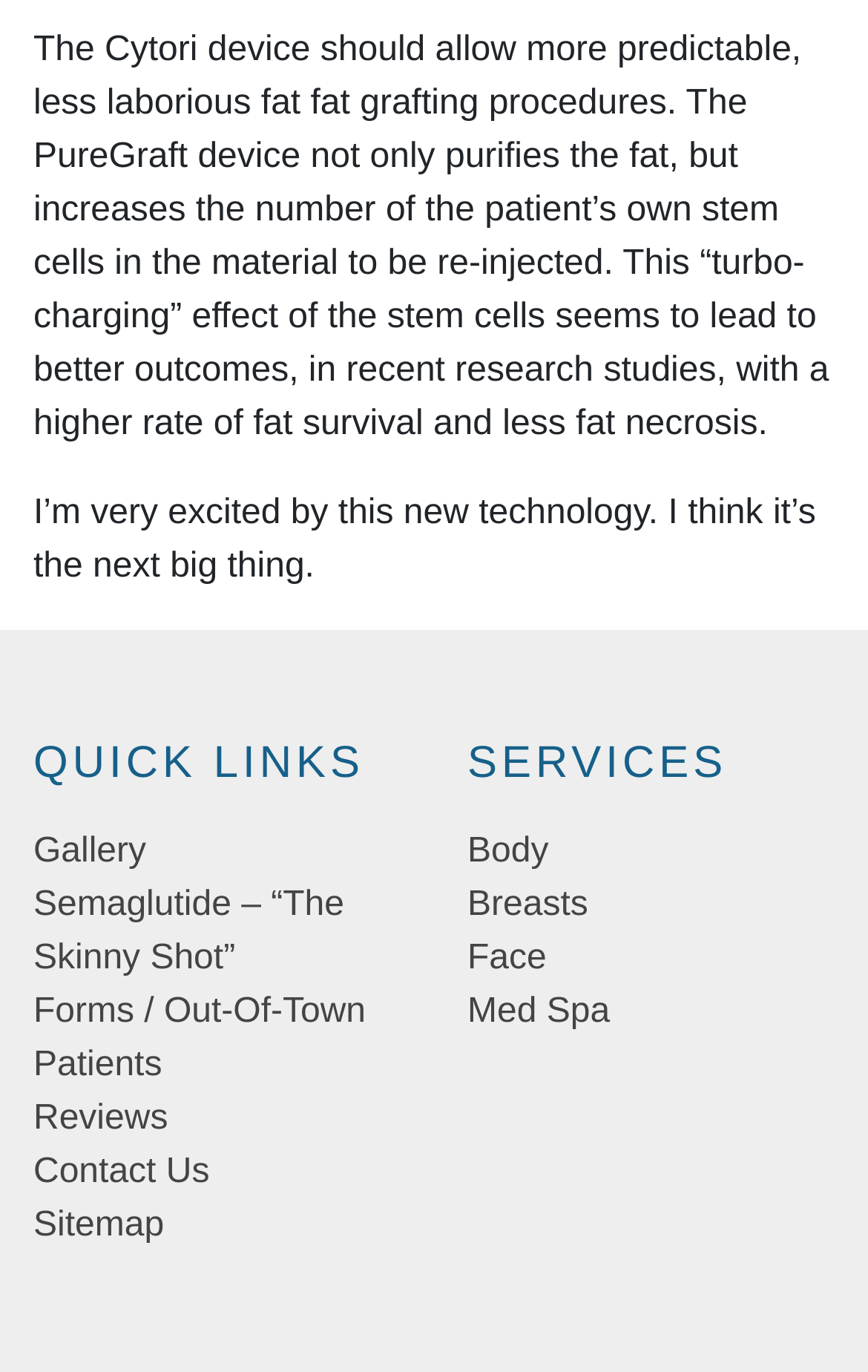What are the services offered by this website? Using the information from the screenshot, answer with a single word or phrase.

Body, Breasts, Face, Med Spa